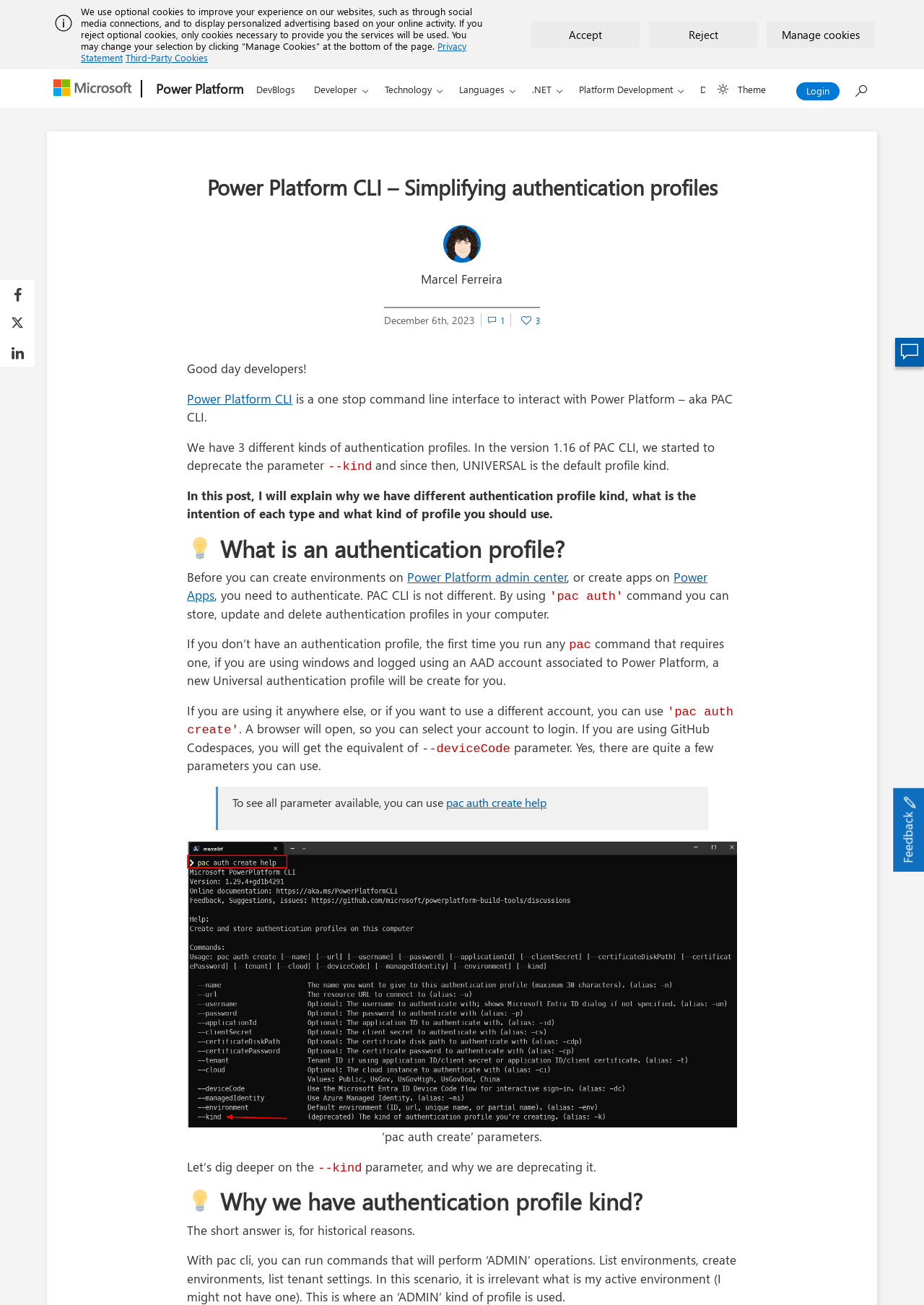Please determine the bounding box coordinates of the clickable area required to carry out the following instruction: "Click the 'Developer' button". The coordinates must be four float numbers between 0 and 1, represented as [left, top, right, bottom].

[0.33, 0.054, 0.411, 0.083]